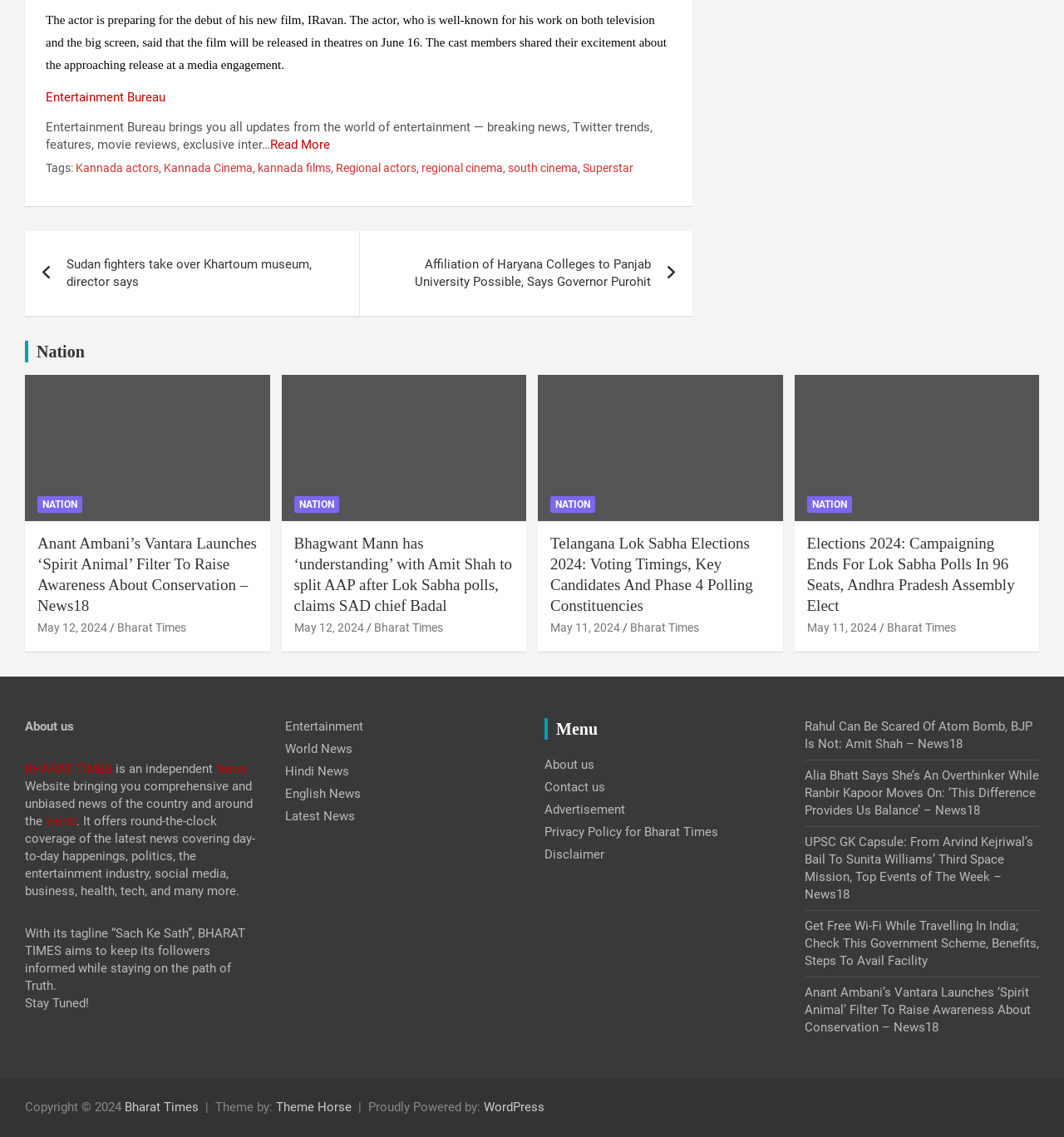Provide a one-word or brief phrase answer to the question:
What is the name of the news website?

Bharat Times